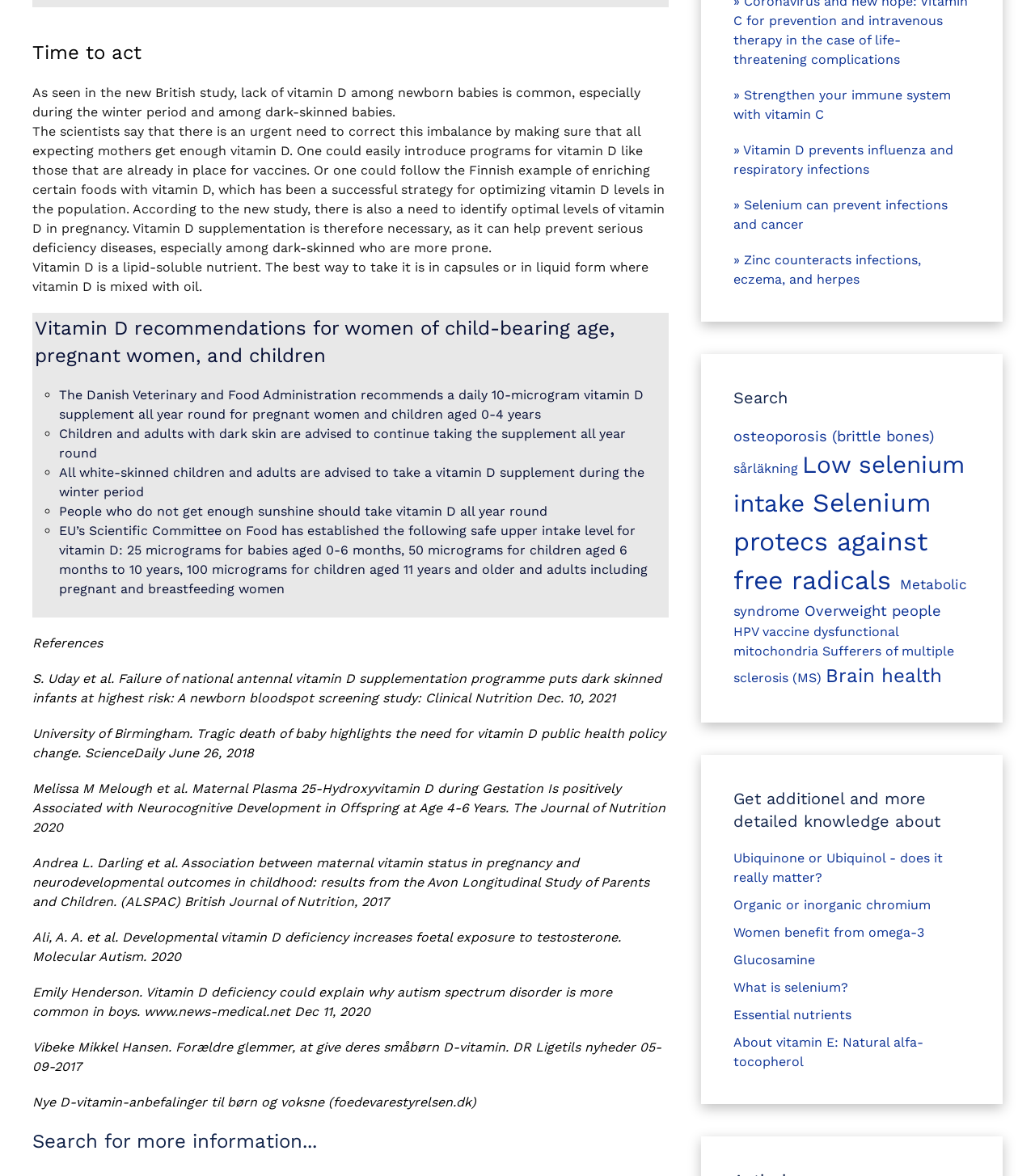Please reply to the following question using a single word or phrase: 
What is the safe upper intake level of vitamin D for children aged 11 years and older?

100 micrograms